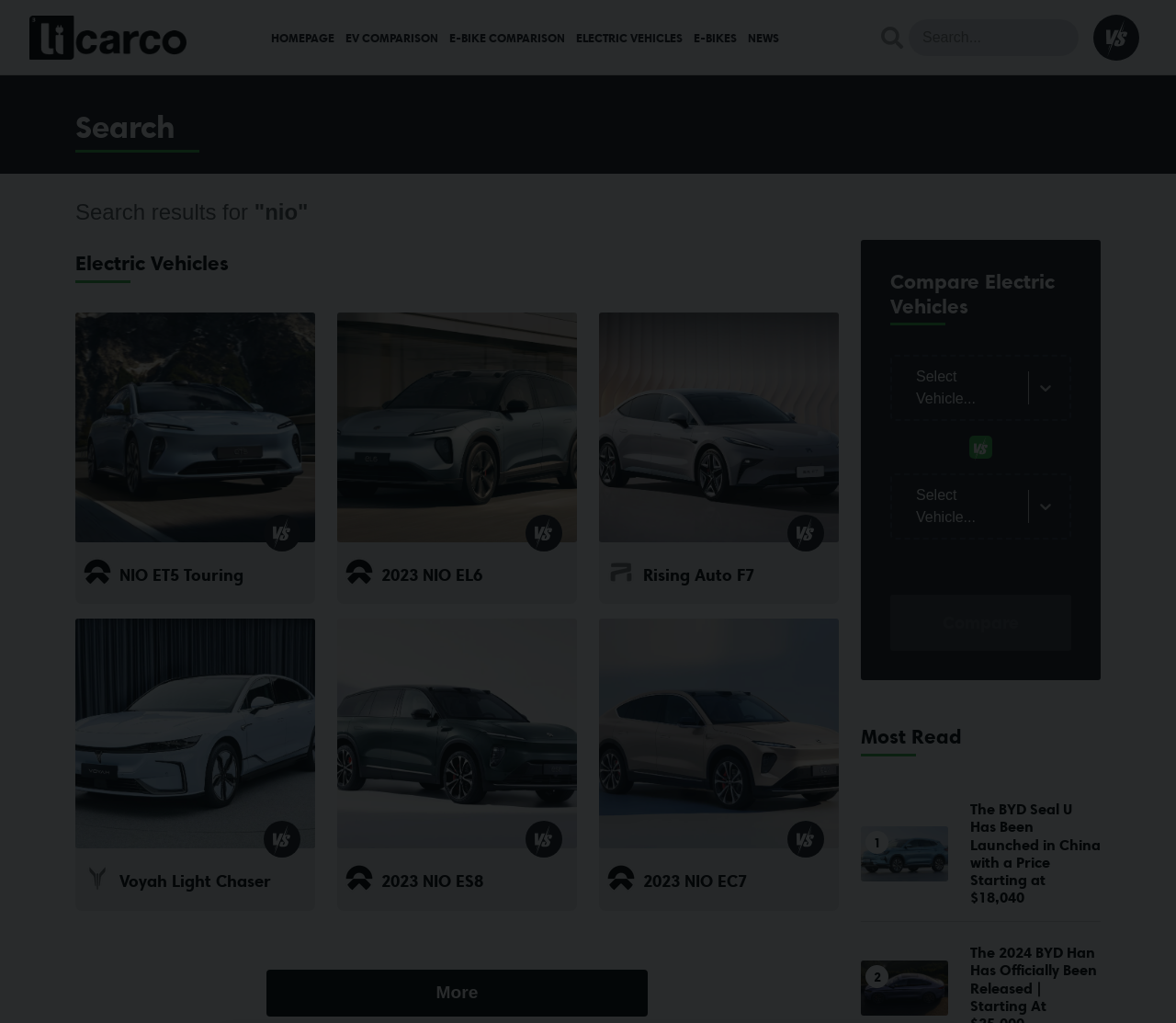Is there a 'Compare Electric Vehicles' section on this page?
Could you give a comprehensive explanation in response to this question?

I saw a heading that says 'Compare Electric Vehicles' and a combobox below it, which suggests that it is a section for comparing electric vehicles.